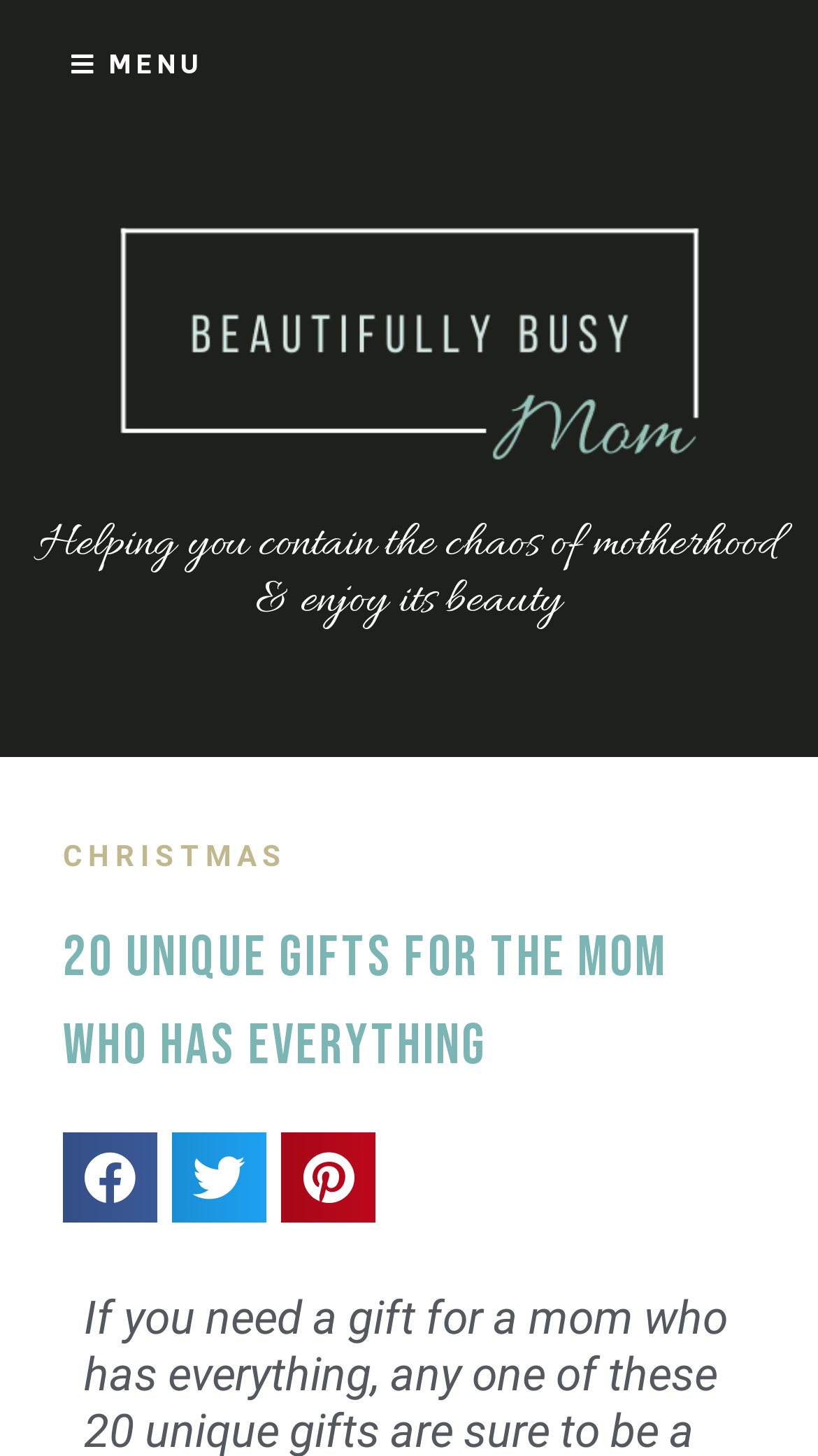What is the tagline of the website?
Please give a detailed and thorough answer to the question, covering all relevant points.

I found a StaticText element with the text 'Helping you contain the chaos of motherhood & enjoy its beauty', which appears to be the tagline of the website.